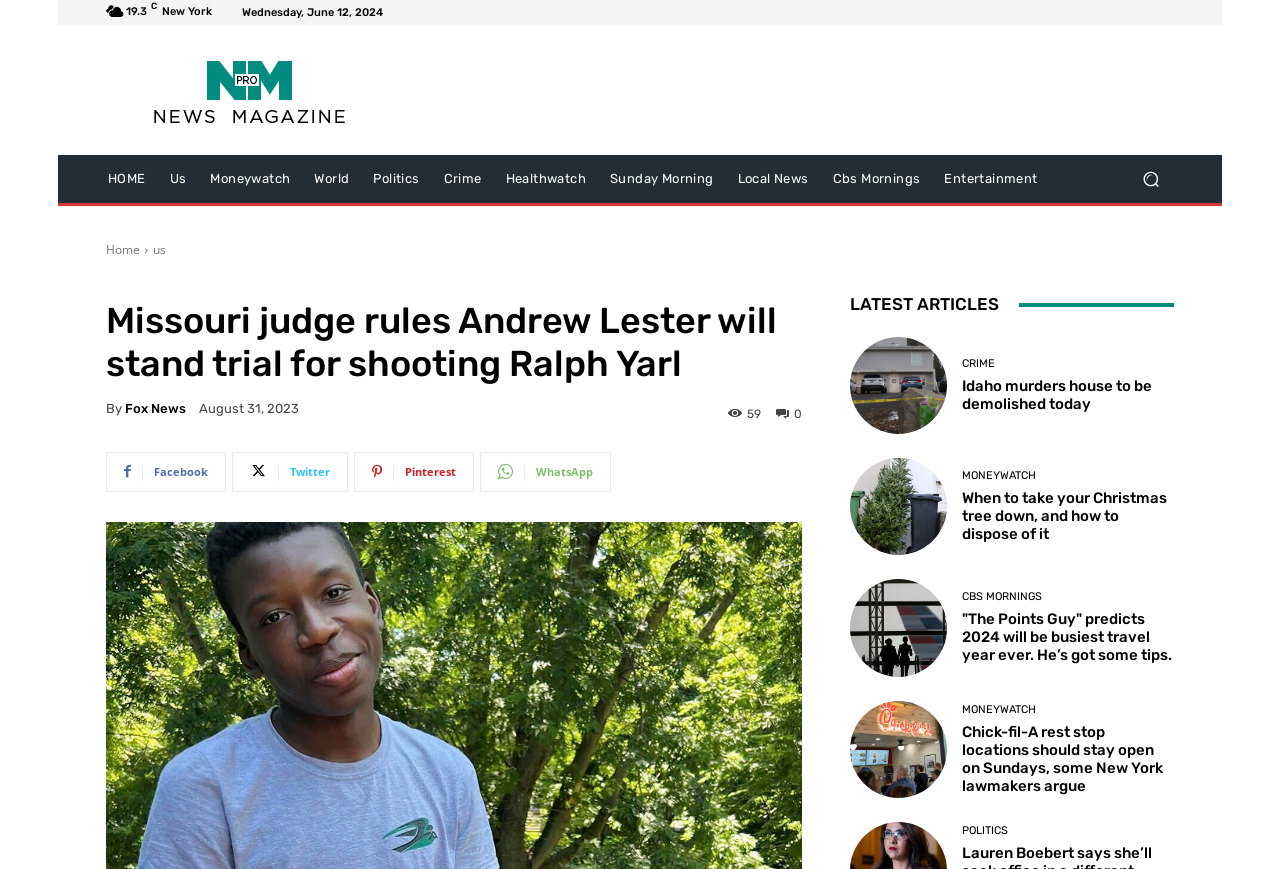Identify the bounding box for the UI element described as: "sunday morning". The coordinates should be four float numbers between 0 and 1, i.e., [left, top, right, bottom].

[0.467, 0.178, 0.567, 0.234]